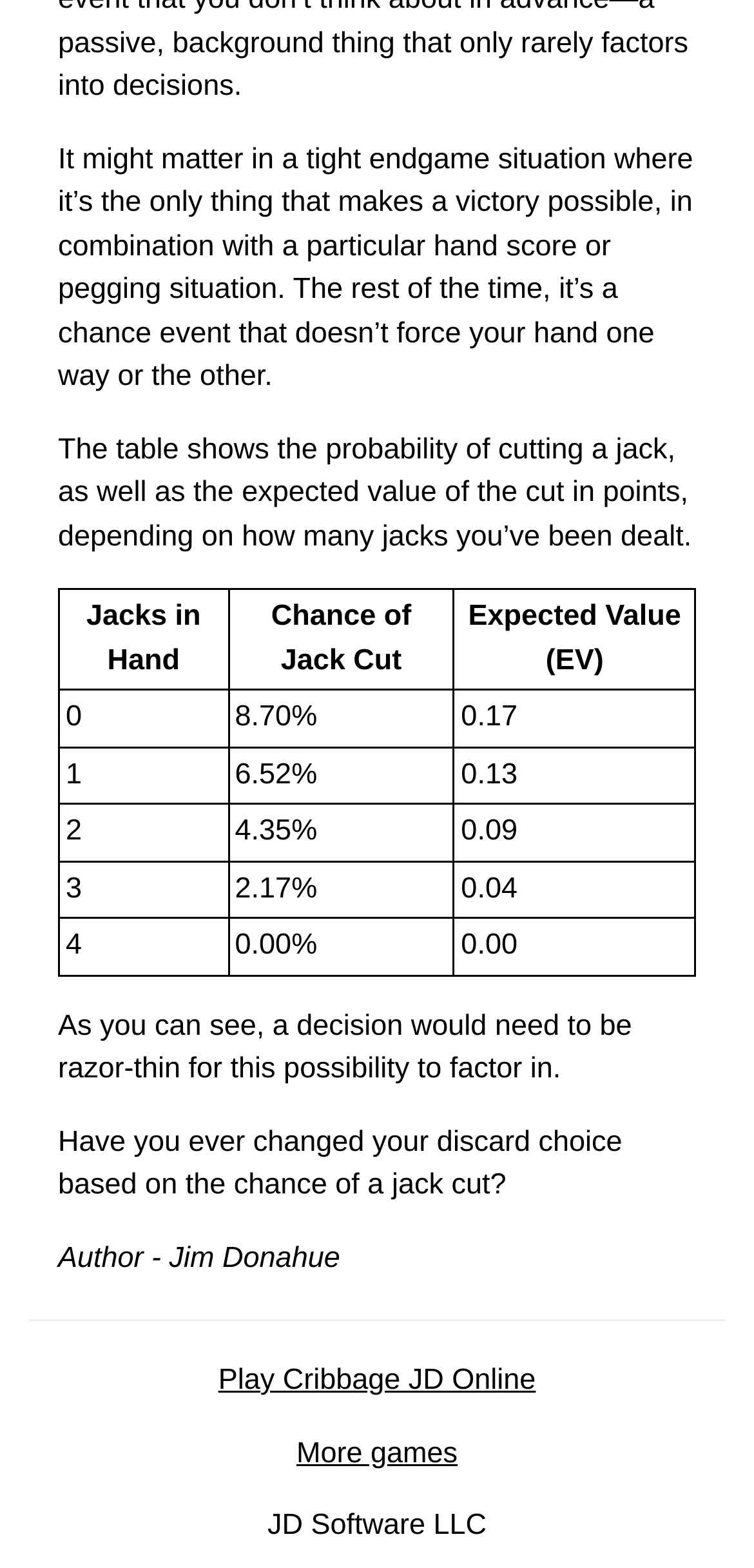What is the purpose of considering the chance of a jack cut in cribbage?
Examine the image and provide an in-depth answer to the question.

According to the text, considering the chance of a jack cut is important in certain situations, such as in a tight endgame where it's the only thing that makes a victory possible. This suggests that the chance of a jack cut can be a crucial factor in determining the outcome of the game.